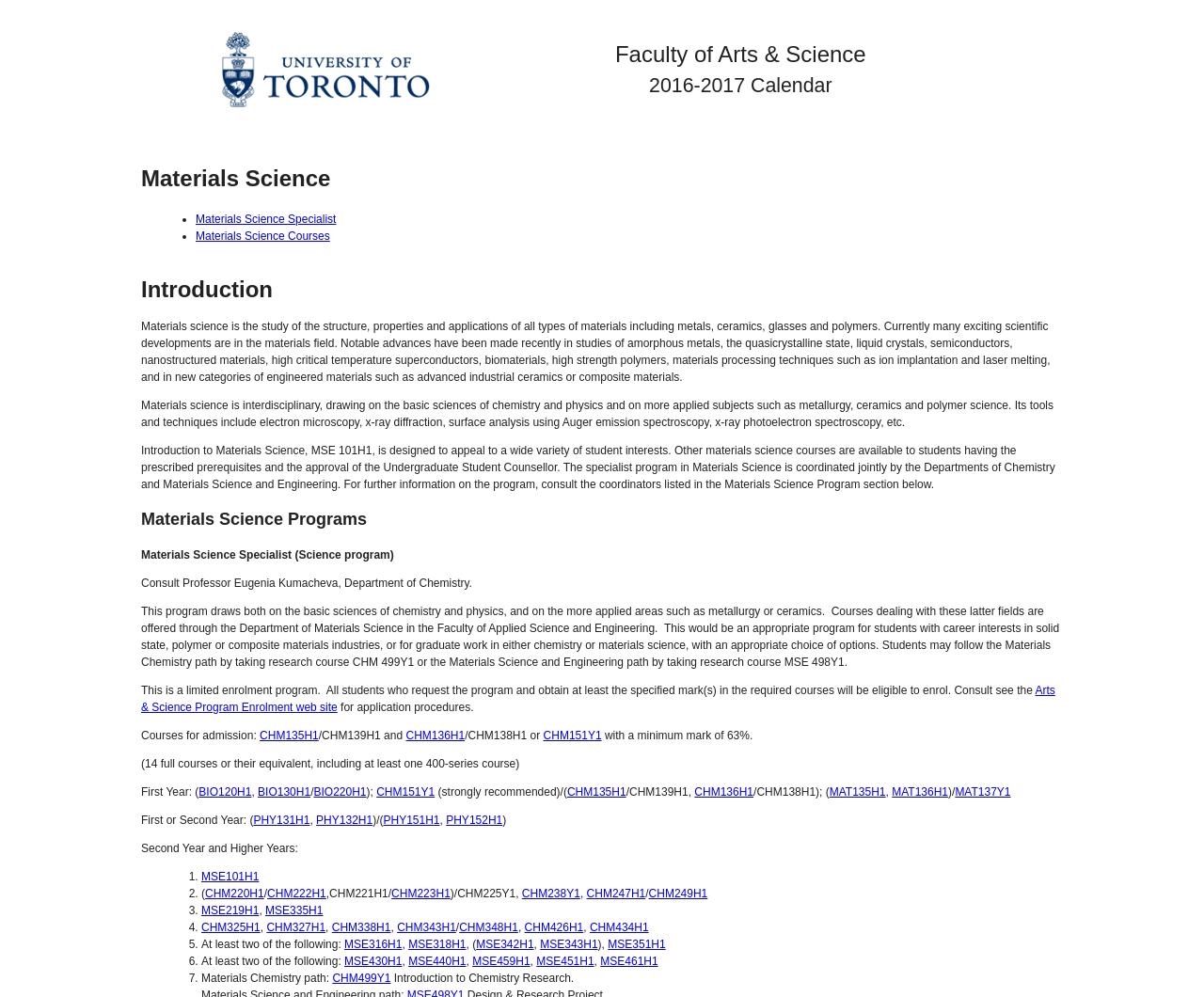Determine the bounding box coordinates of the clickable element to complete this instruction: "Read Introduction to Materials Science". Provide the coordinates in the format of four float numbers between 0 and 1, [left, top, right, bottom].

[0.117, 0.278, 0.227, 0.303]